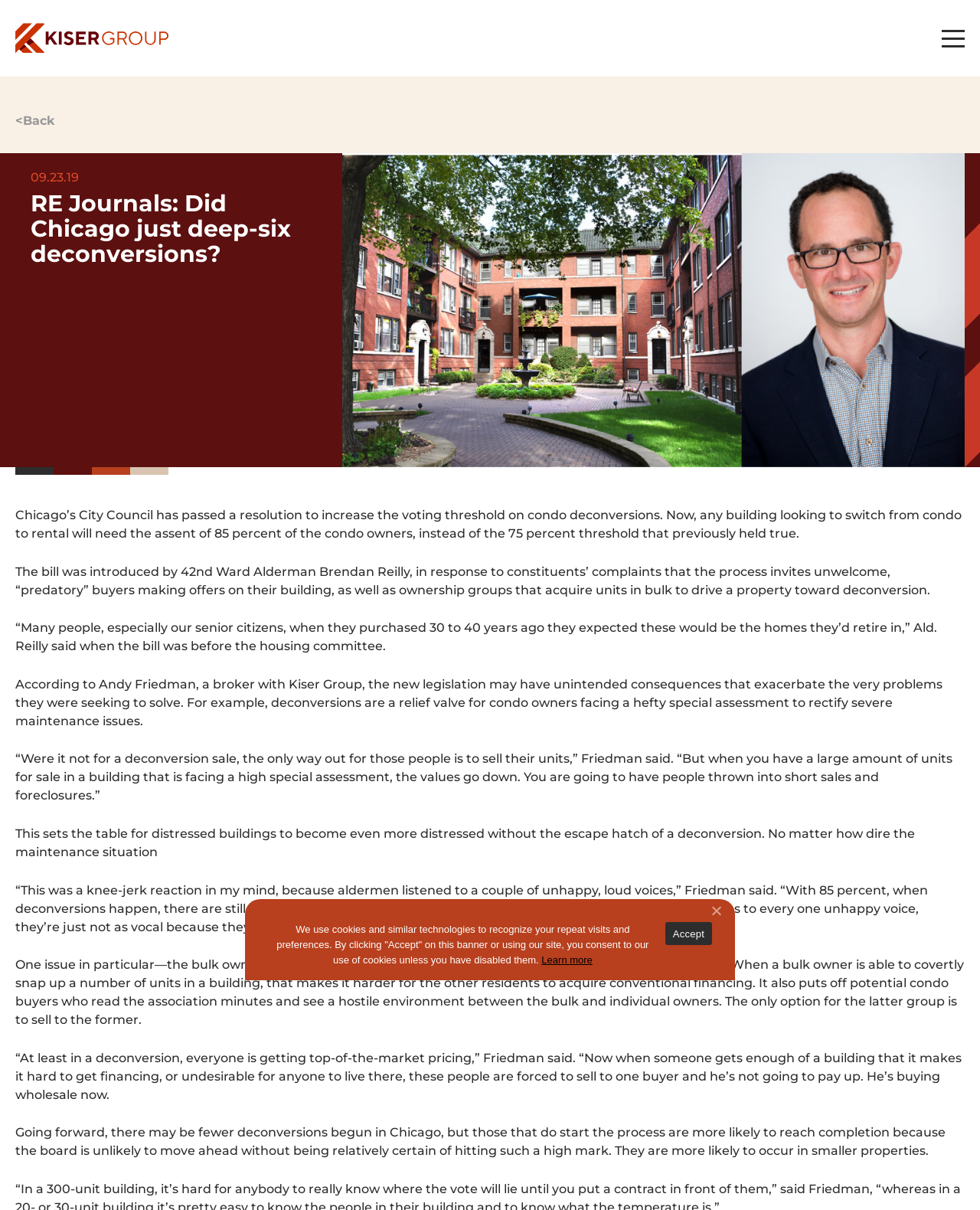Identify the headline of the webpage and generate its text content.

RE Journals: Did Chicago just deep-six deconversions?